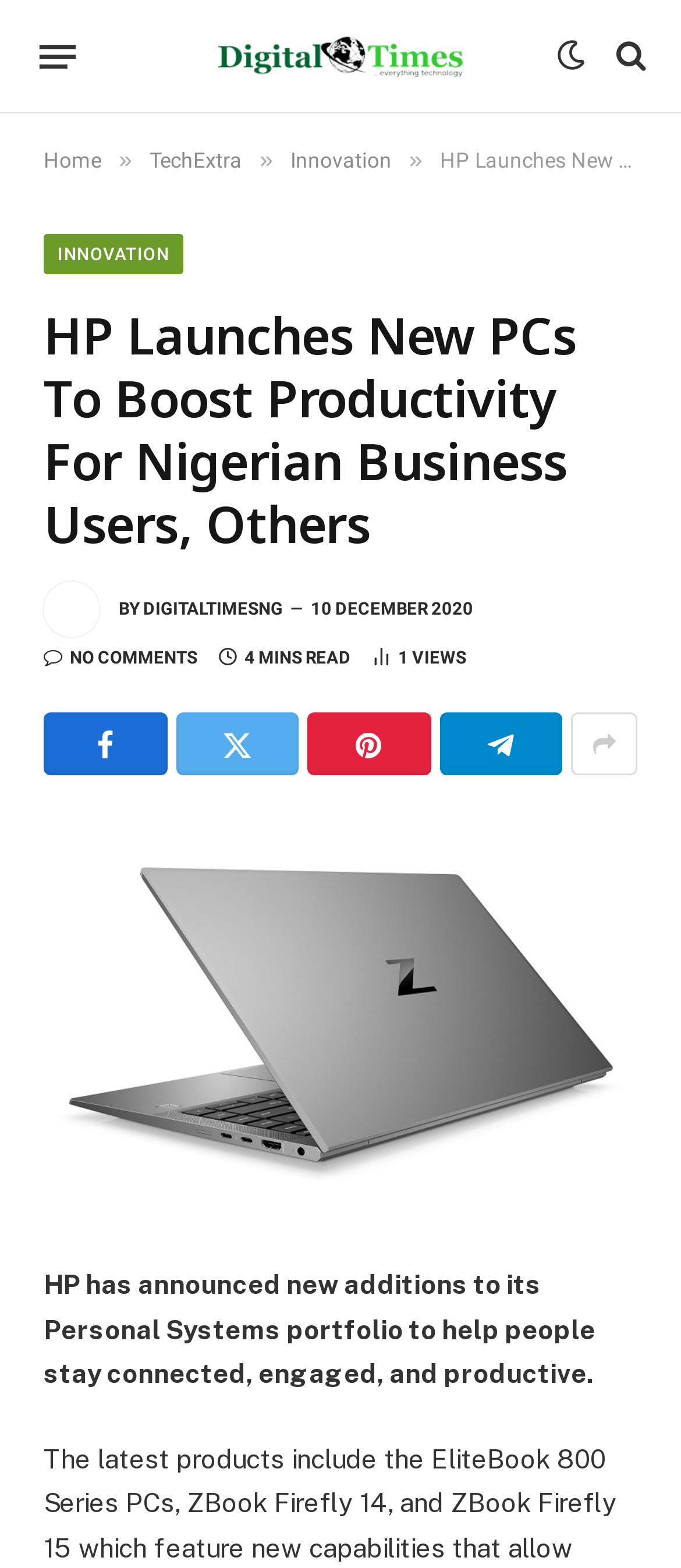Give a succinct answer to this question in a single word or phrase: 
How many article views are there?

1